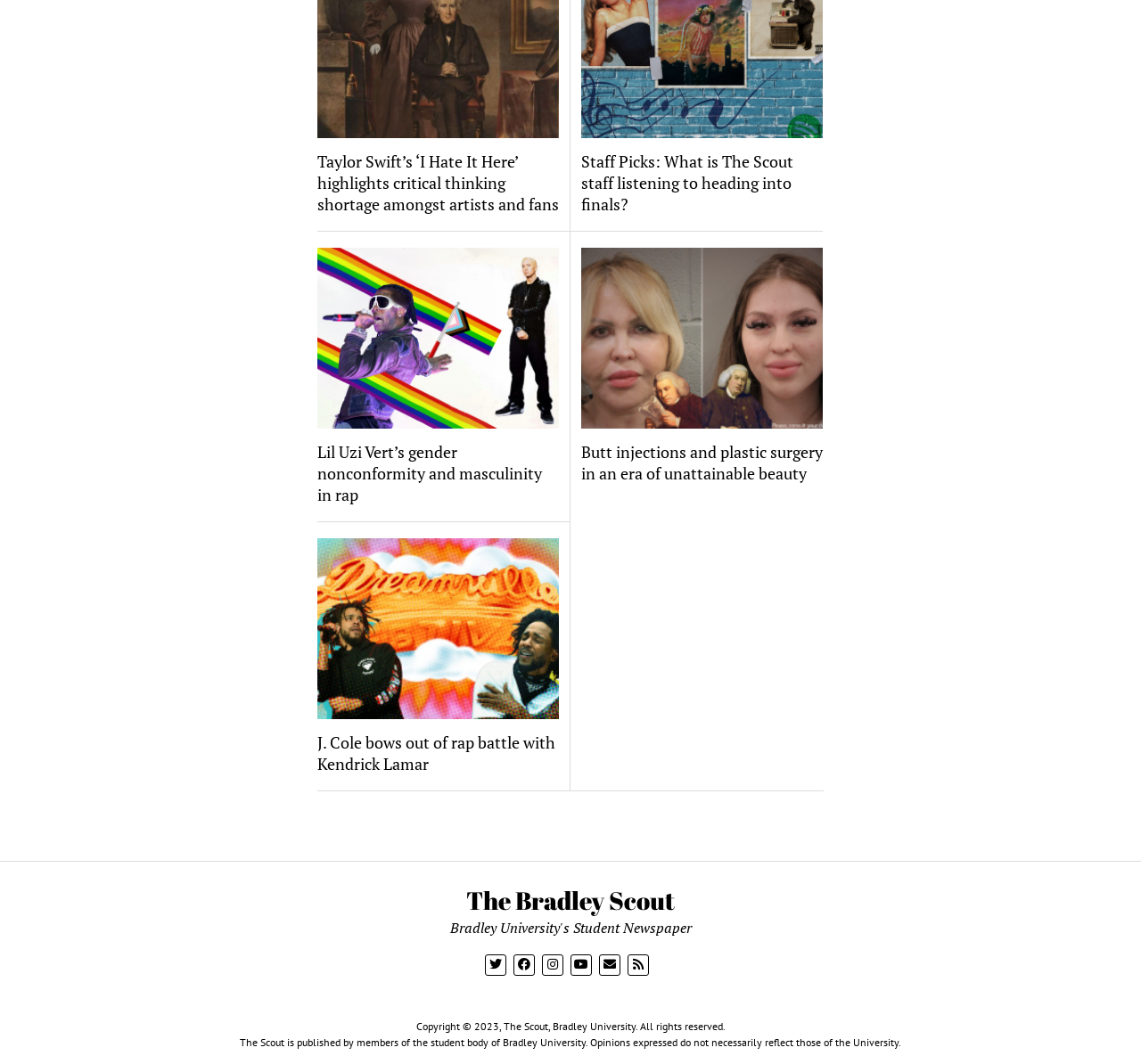Locate the bounding box coordinates of the area where you should click to accomplish the instruction: "Visit The Bradley Scout".

[0.409, 0.83, 0.591, 0.862]